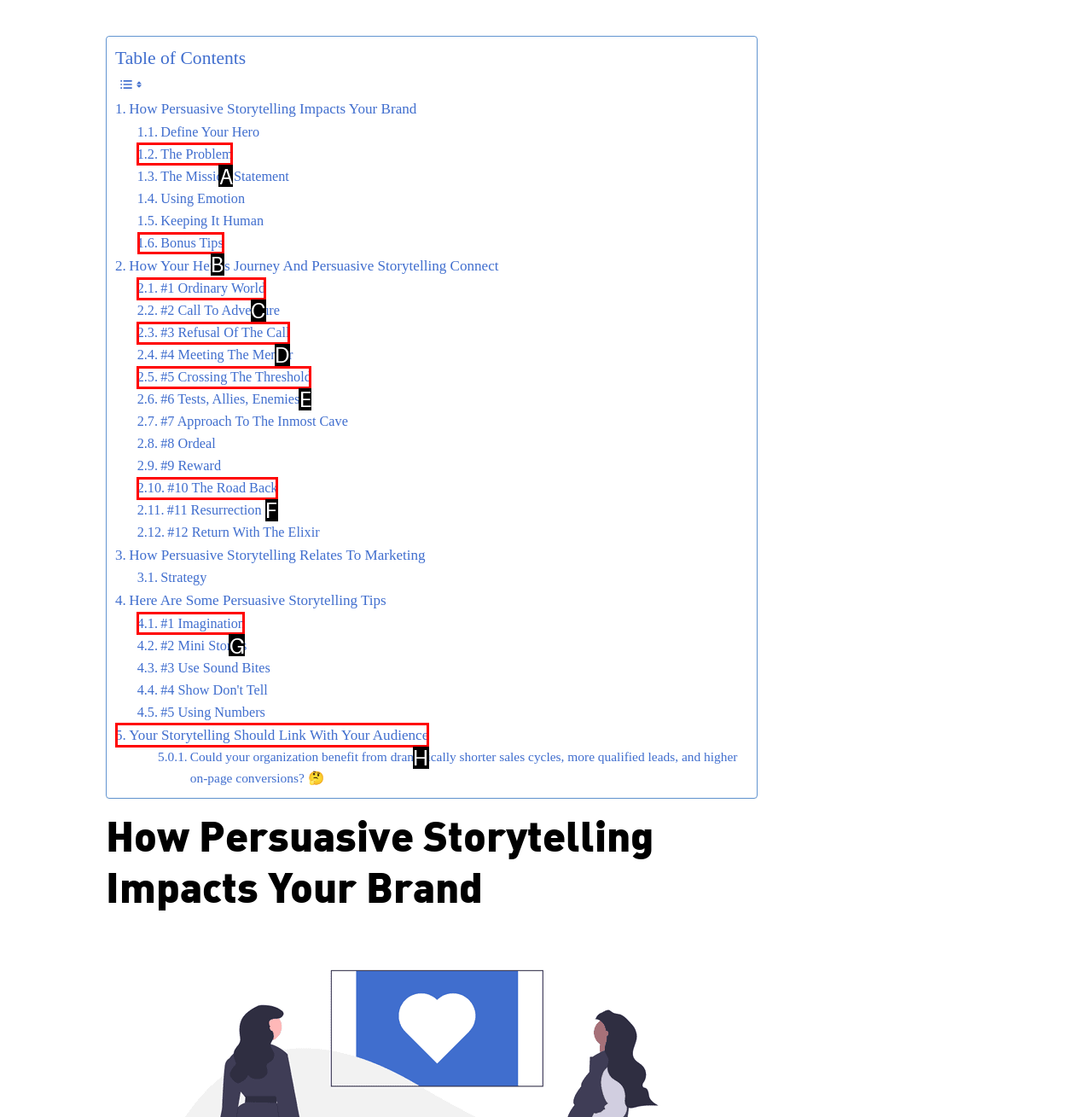Select the appropriate HTML element to click on to finish the task: view chapter table of contents.
Answer with the letter corresponding to the selected option.

None